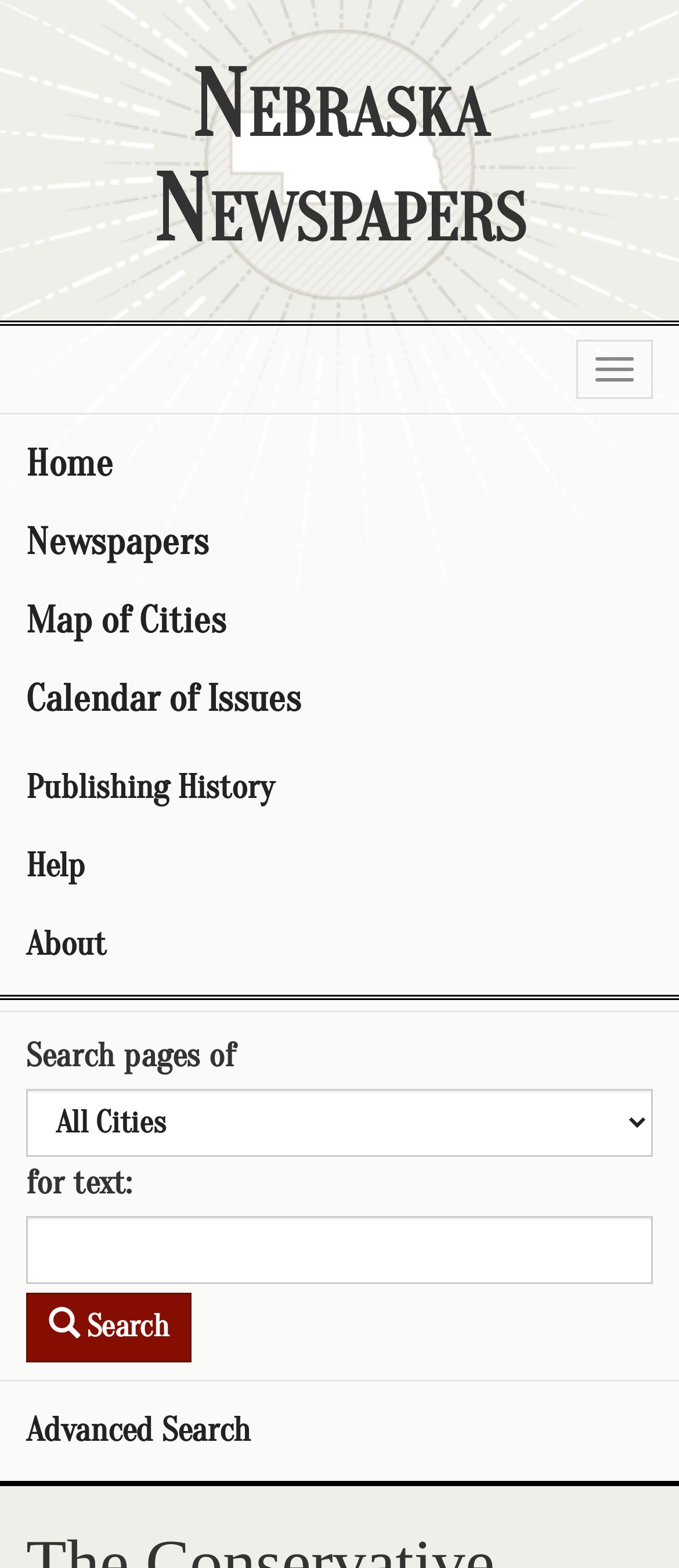Please find the bounding box for the following UI element description. Provide the coordinates in (top-left x, top-left y, bottom-right x, bottom-right y) format, with values between 0 and 1: Toggle navigation

[0.849, 0.216, 0.962, 0.254]